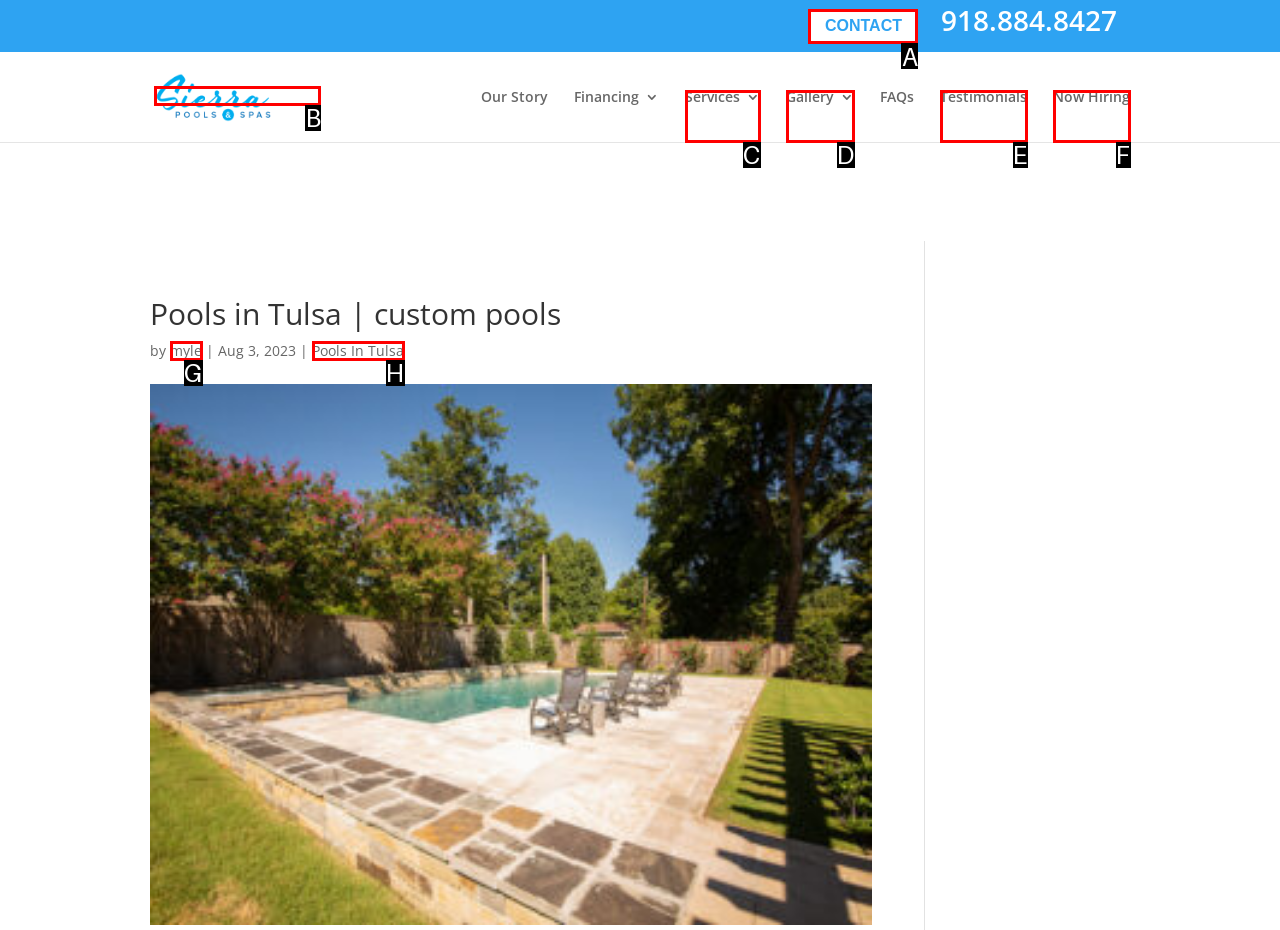Select the letter of the UI element you need to click on to fulfill this task: Read the article 'What is MyFlexBot'. Write down the letter only.

None